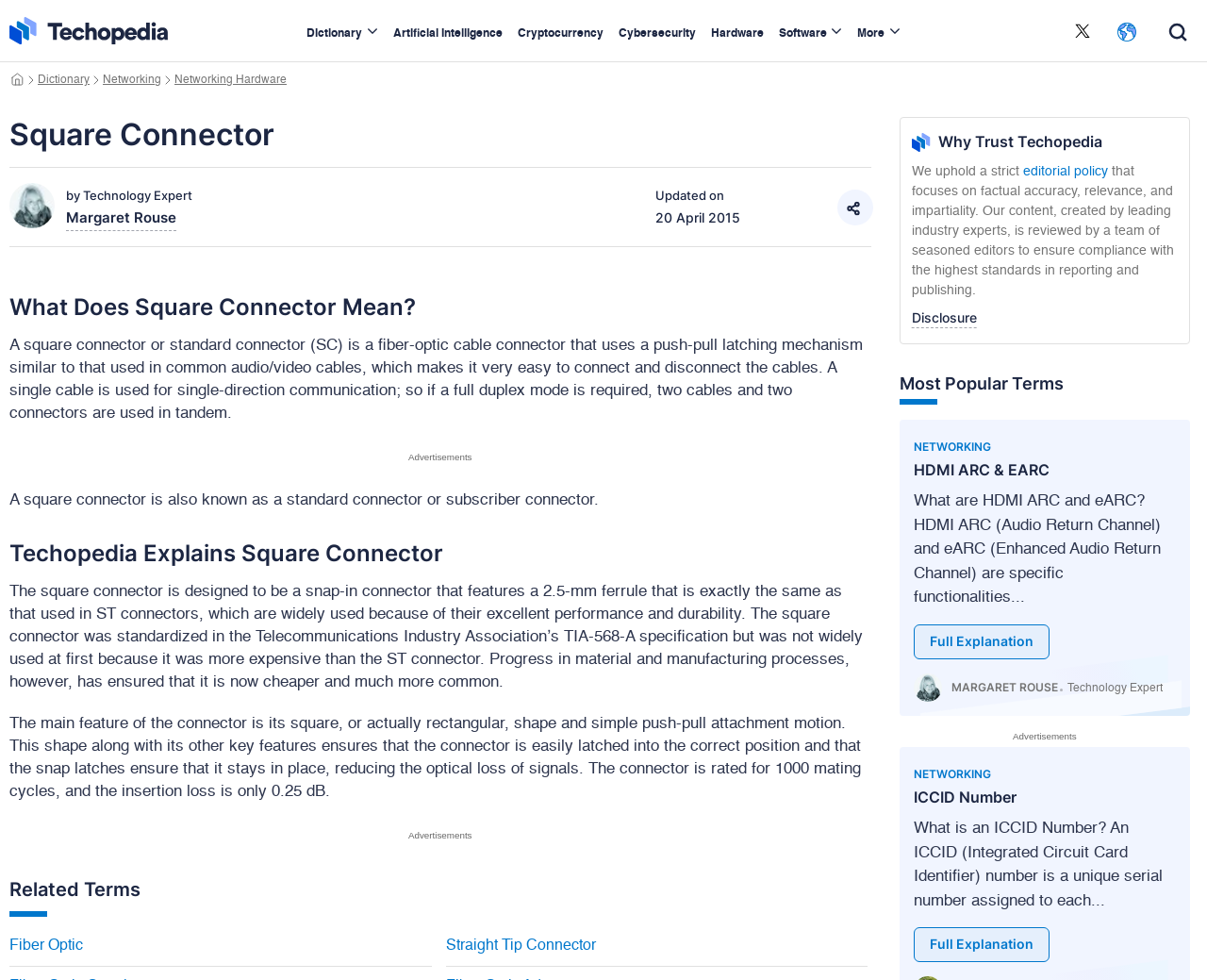What is the purpose of the square connector?
Use the information from the image to give a detailed answer to the question.

The square connector is used for single-direction communication, and if full duplex mode is required, two cables and two connectors are used in tandem, as explained on the webpage.